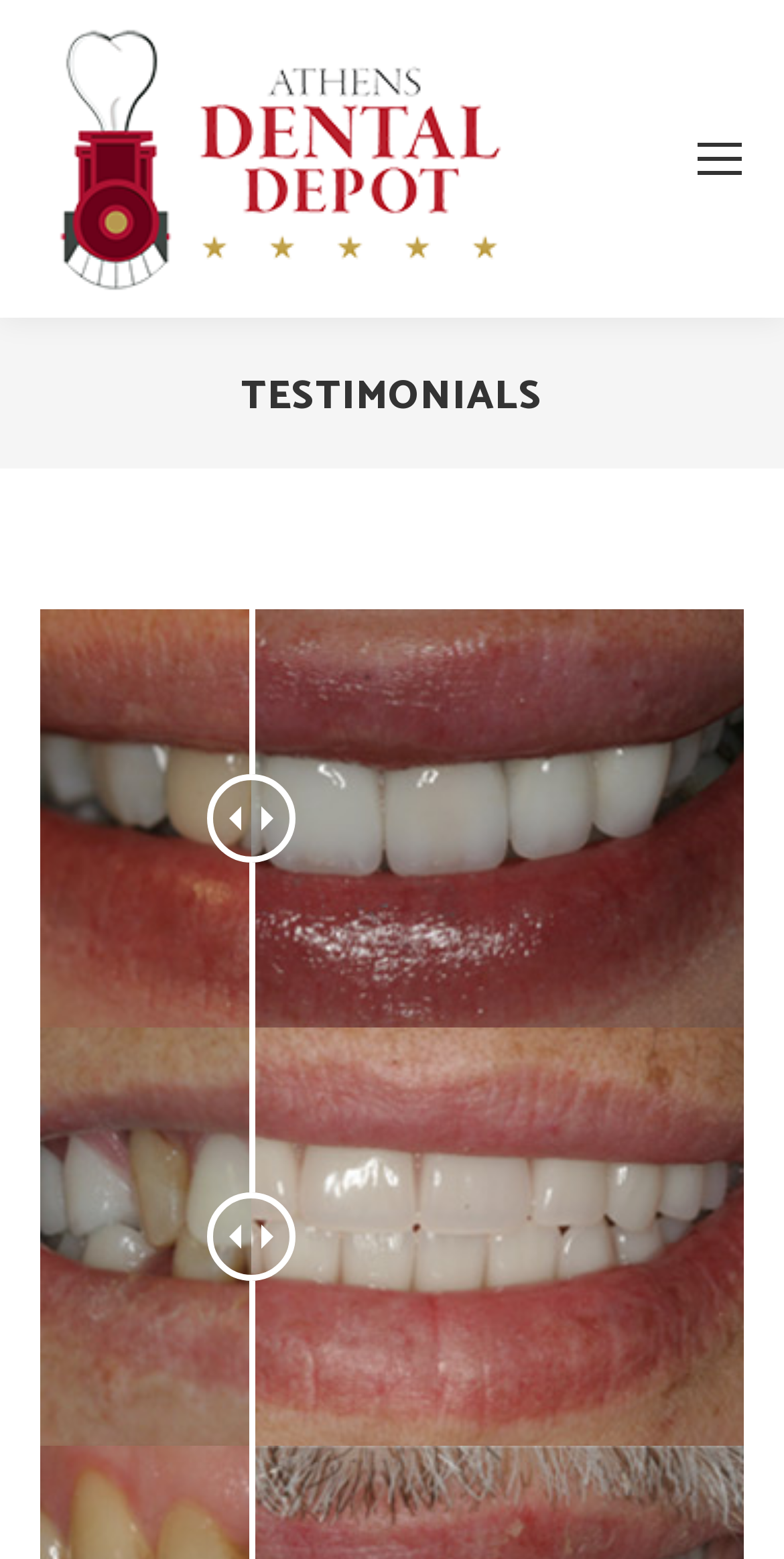Please provide a detailed answer to the question below based on the screenshot: 
What is the name of the dental depot?

The name of the dental depot can be found in the link element with the text 'Athens Dental Depot' and an image with the same name, which is located at the top of the webpage.